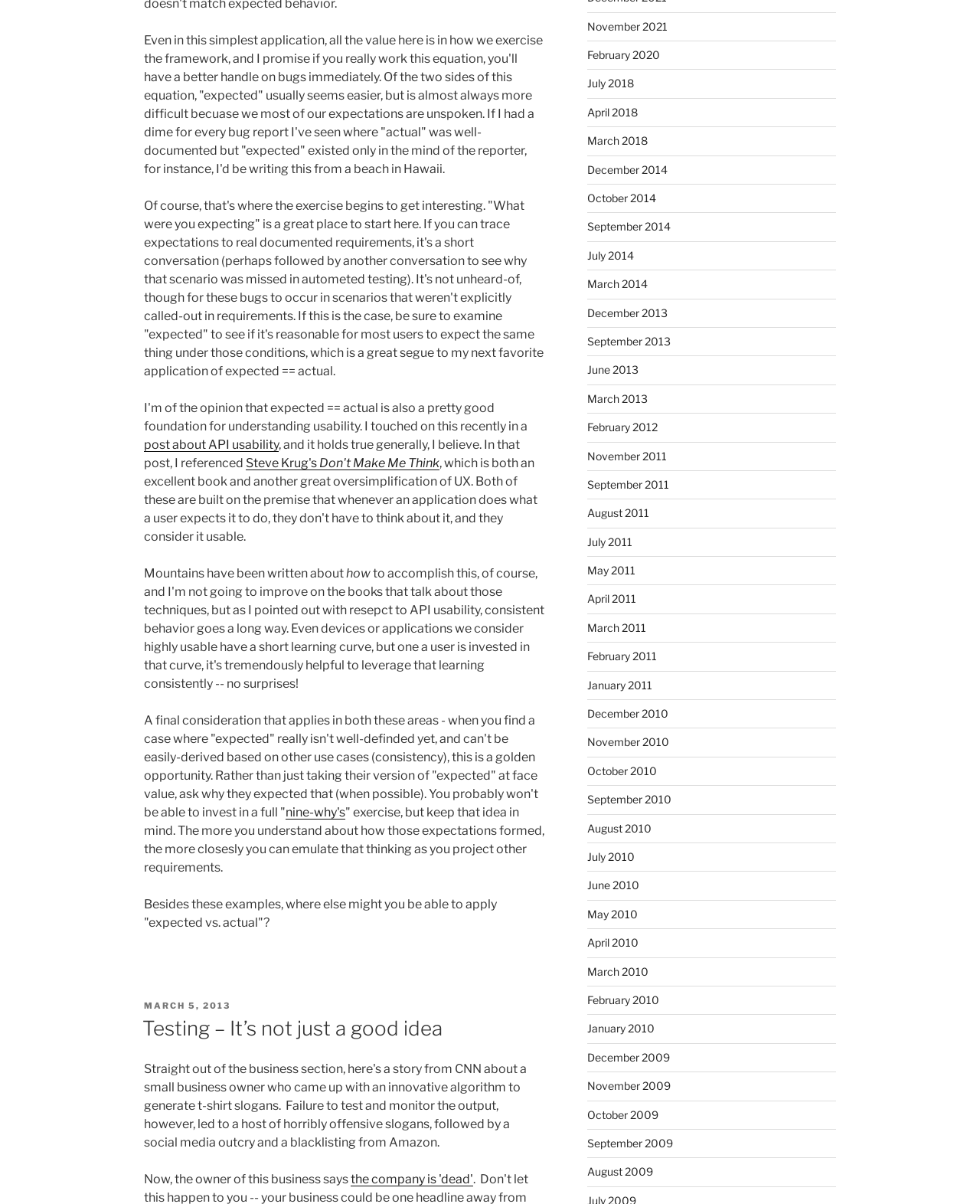What is the name of the book referenced in the post?
Please ensure your answer to the question is detailed and covers all necessary aspects.

The book referenced in the post is 'Don't Make Me Think' by Steve Krug, which is mentioned in the sentence 'In that post, I referenced Steve Krug's Don't Make Me Think'.